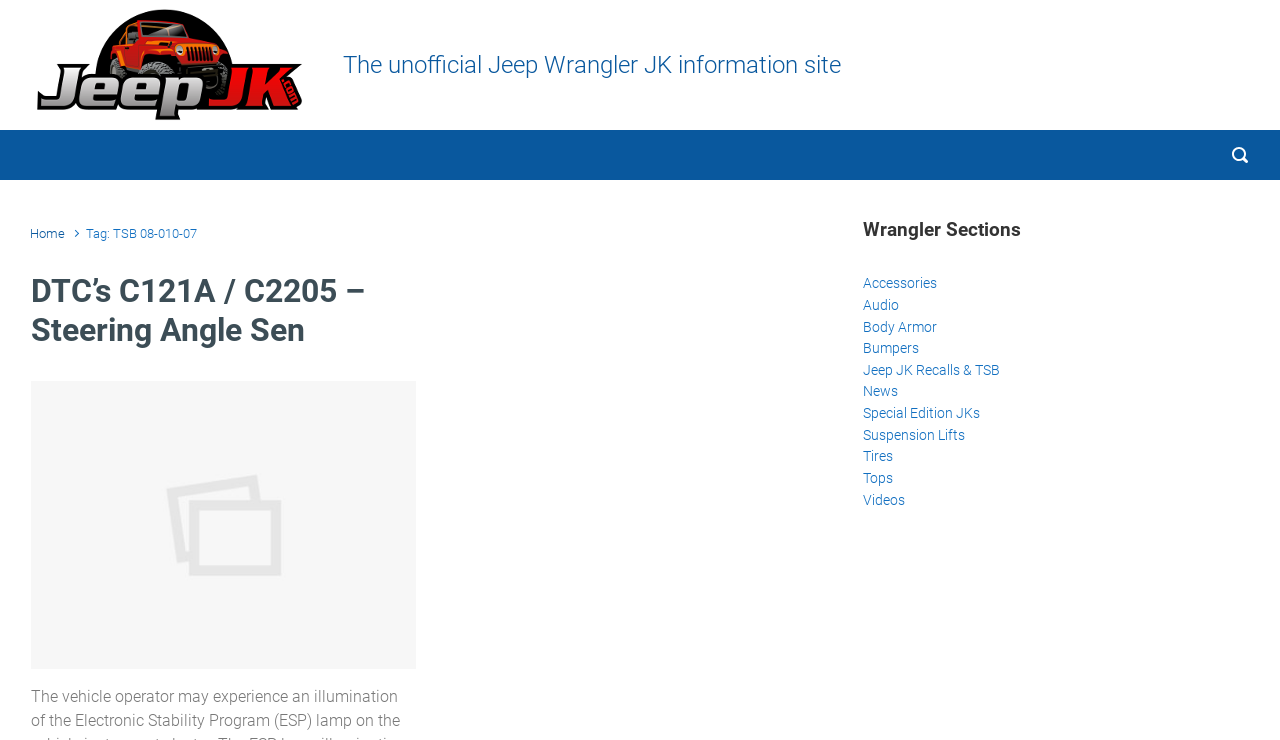Find the bounding box of the UI element described as follows: "Jeep JK Recalls & TSB".

[0.674, 0.486, 0.782, 0.515]